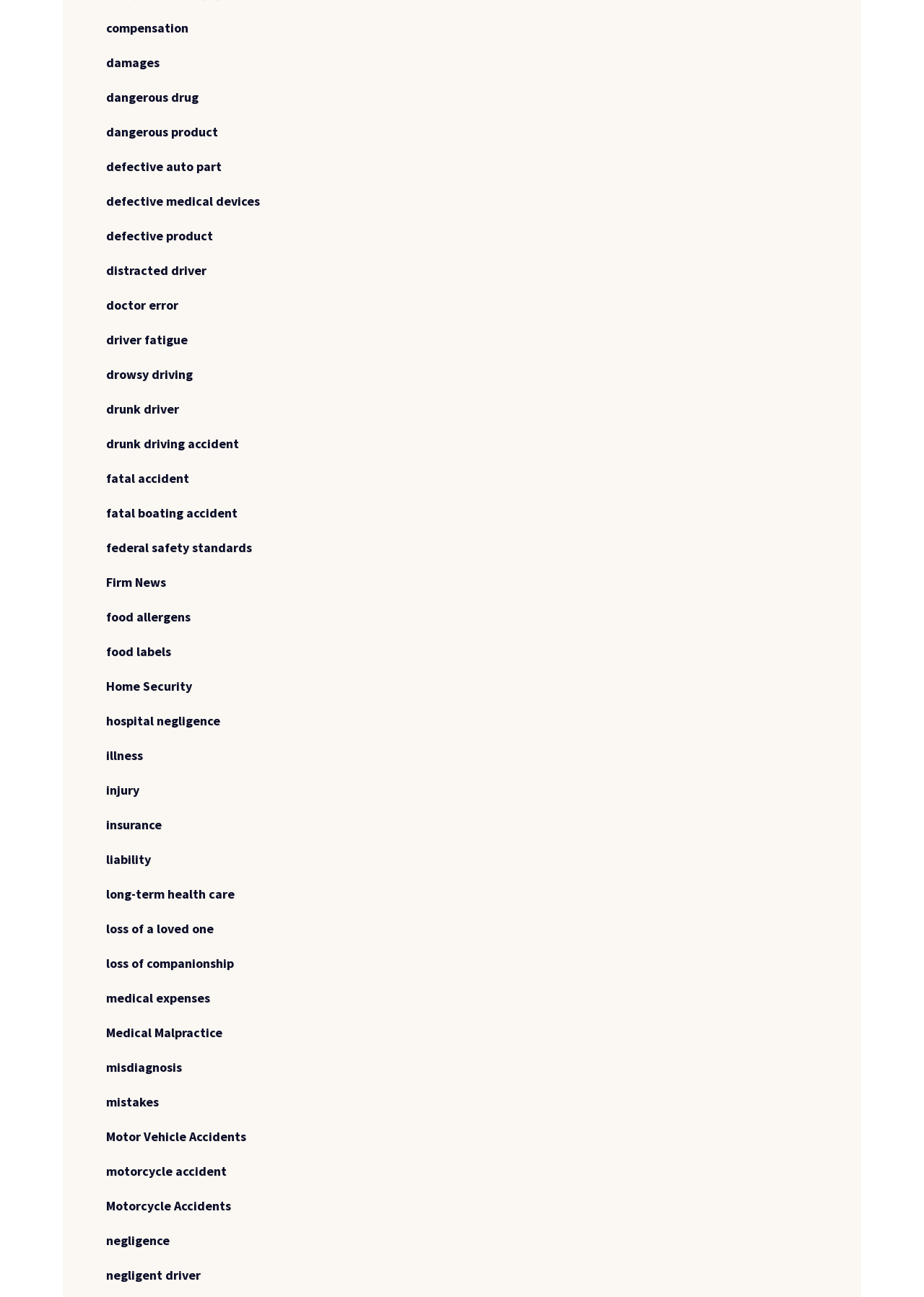What is the general category of the links 'Doctor Error' and 'Hospital Negligence'?
Refer to the image and give a detailed answer to the query.

The links 'Doctor Error' and 'Hospital Negligence' are both related to medical malpractice, suggesting that the law firm handles cases involving medical errors and negligence.